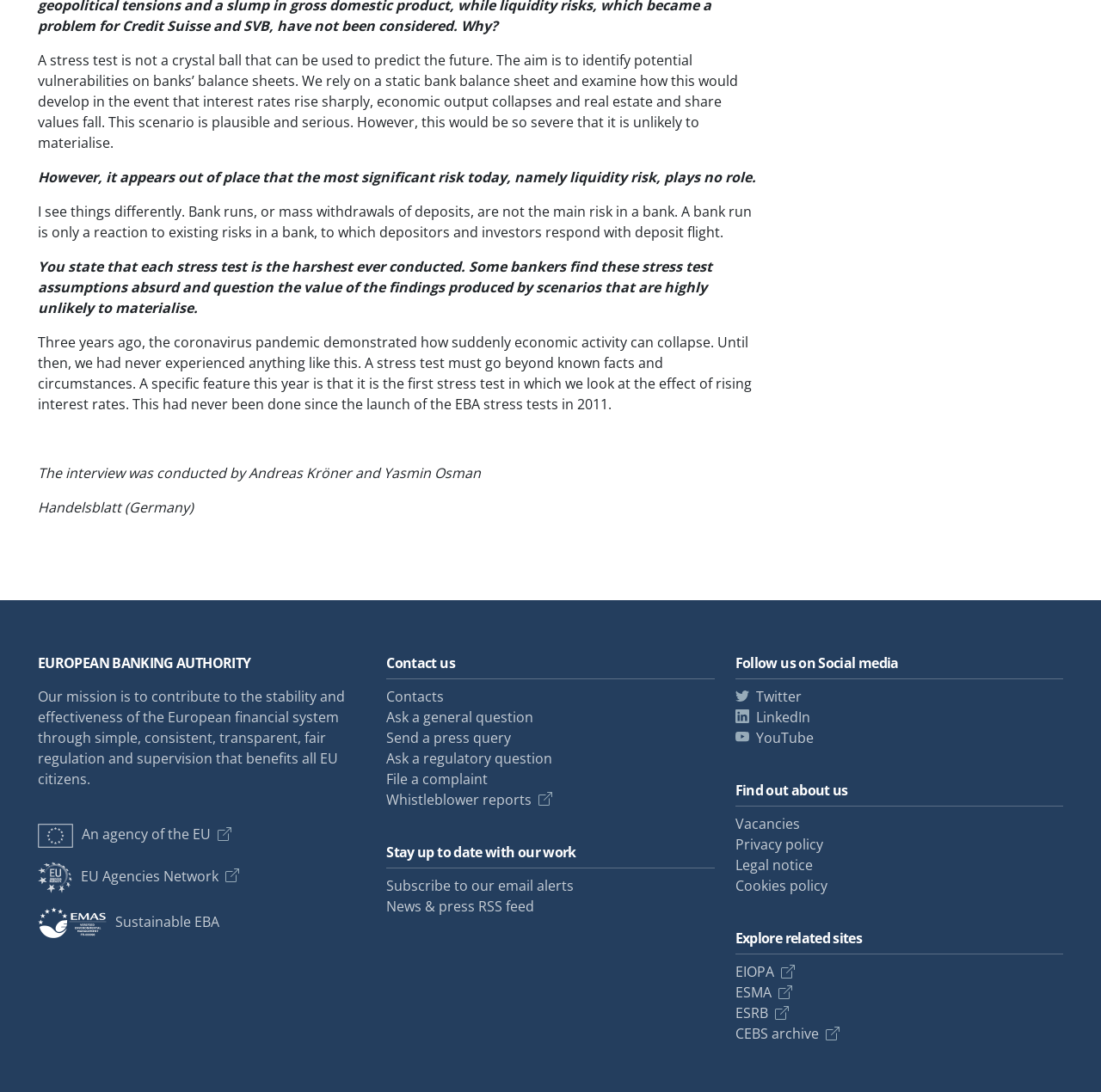Indicate the bounding box coordinates of the clickable region to achieve the following instruction: "Contact the EBA."

[0.351, 0.6, 0.649, 0.622]